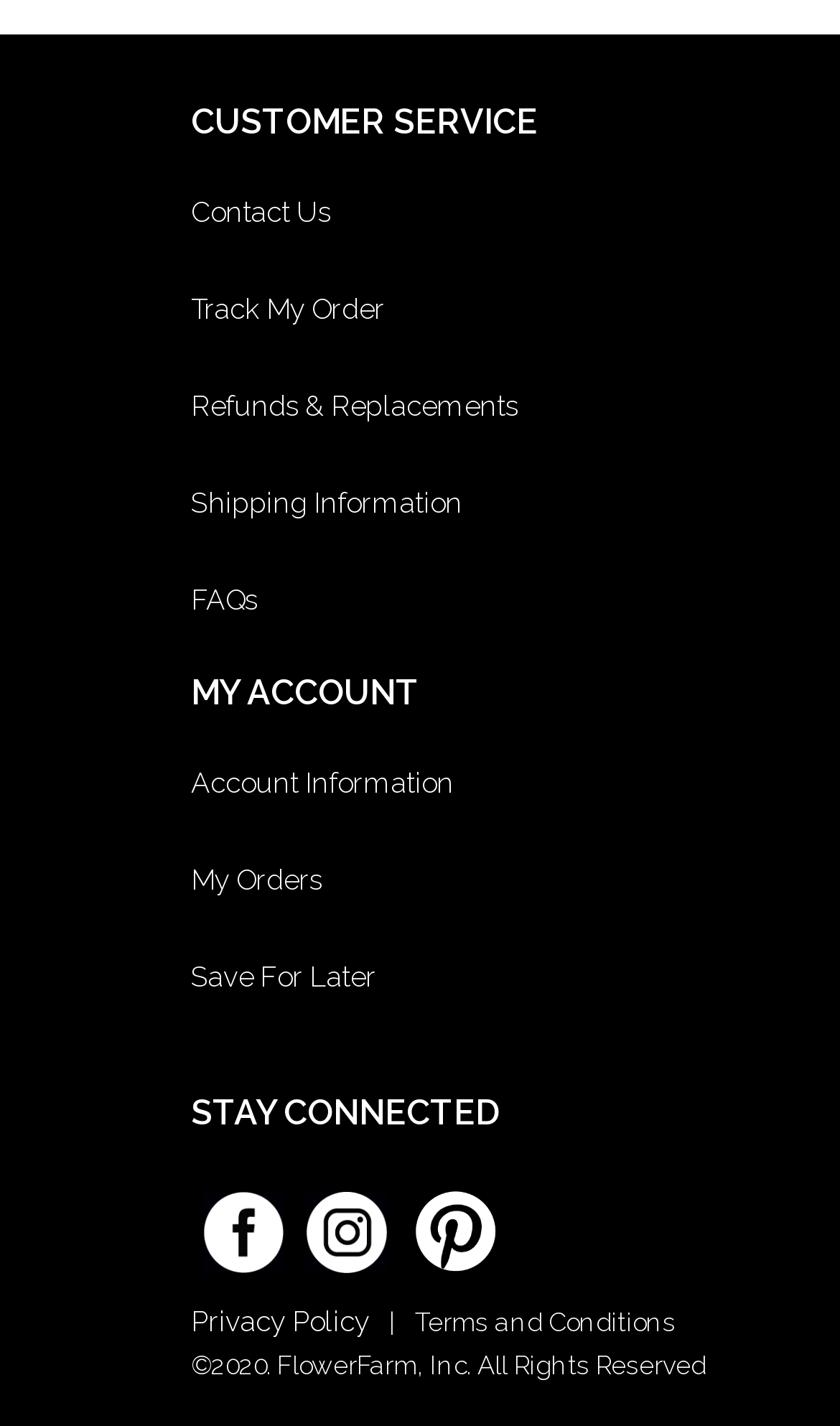Respond to the following question with a brief word or phrase:
How many links are there under 'CUSTOMER SERVICE'?

5